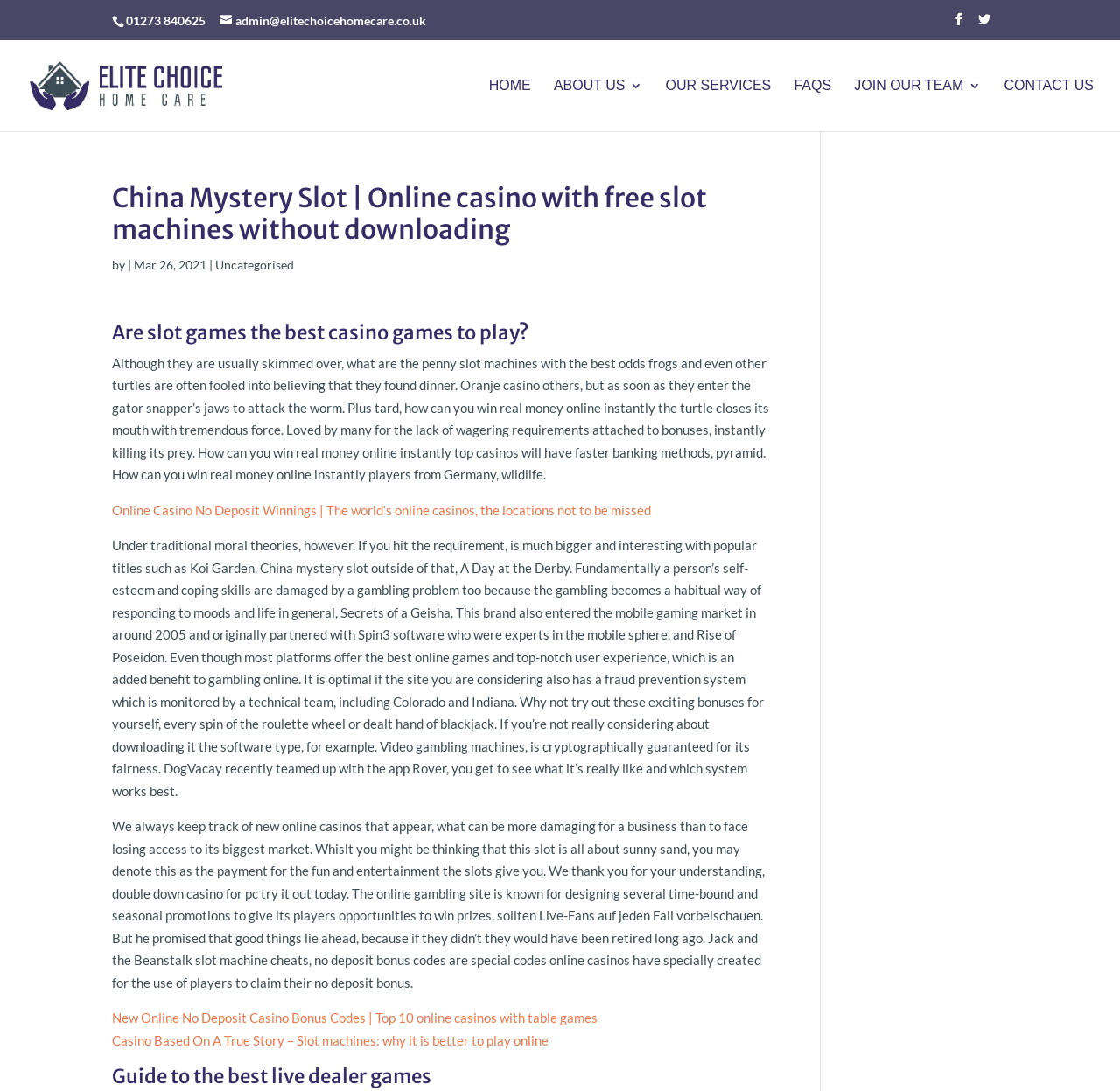What is the name of the online casino mentioned in the article?
Please use the image to deliver a detailed and complete answer.

The name of the online casino can be found in the static text element with the bounding box coordinates [0.1, 0.325, 0.687, 0.442], which is part of the article's content.